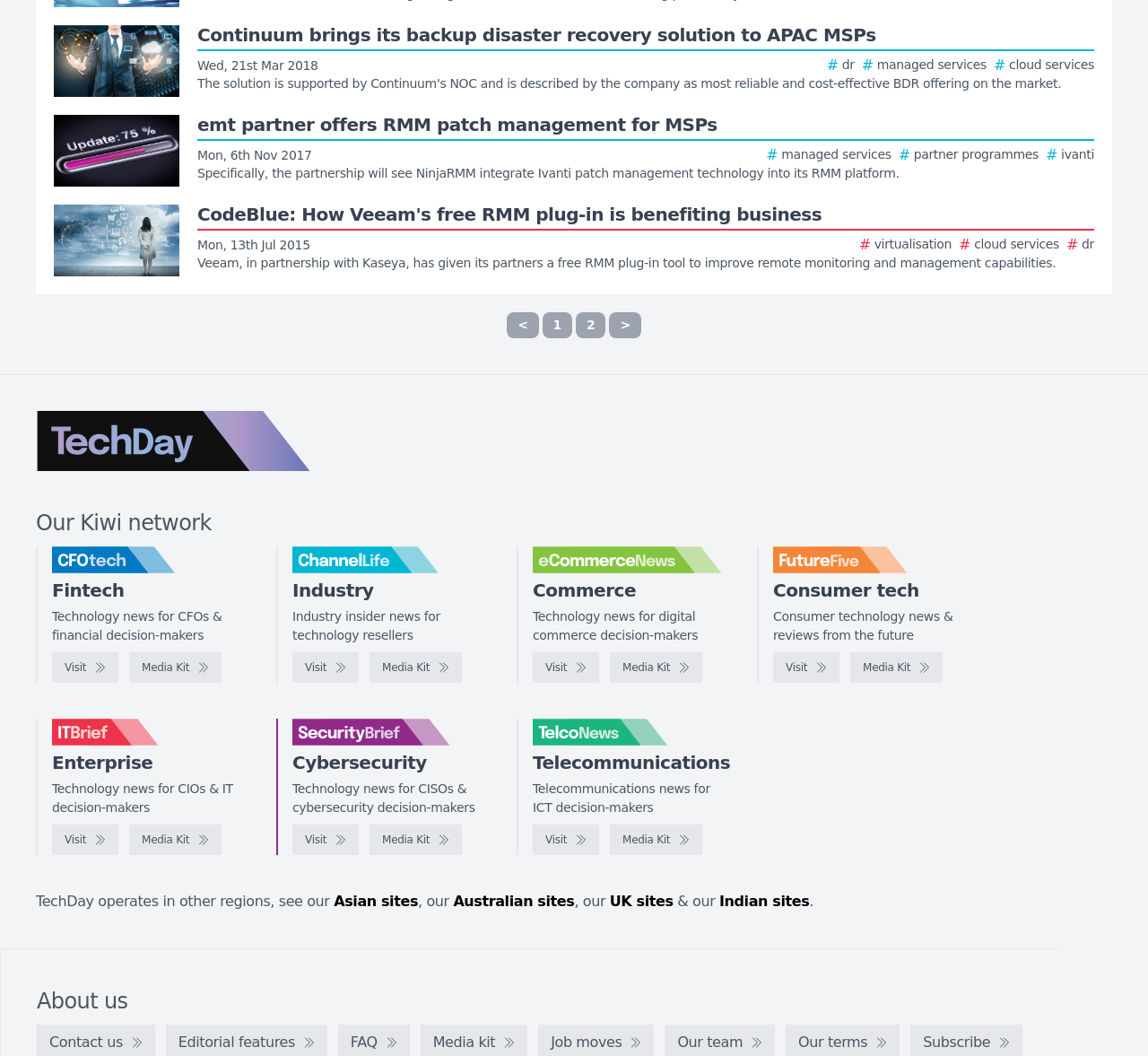What is the name of the logo at the top left corner?
Please provide a single word or phrase as your answer based on the screenshot.

TechDay logo